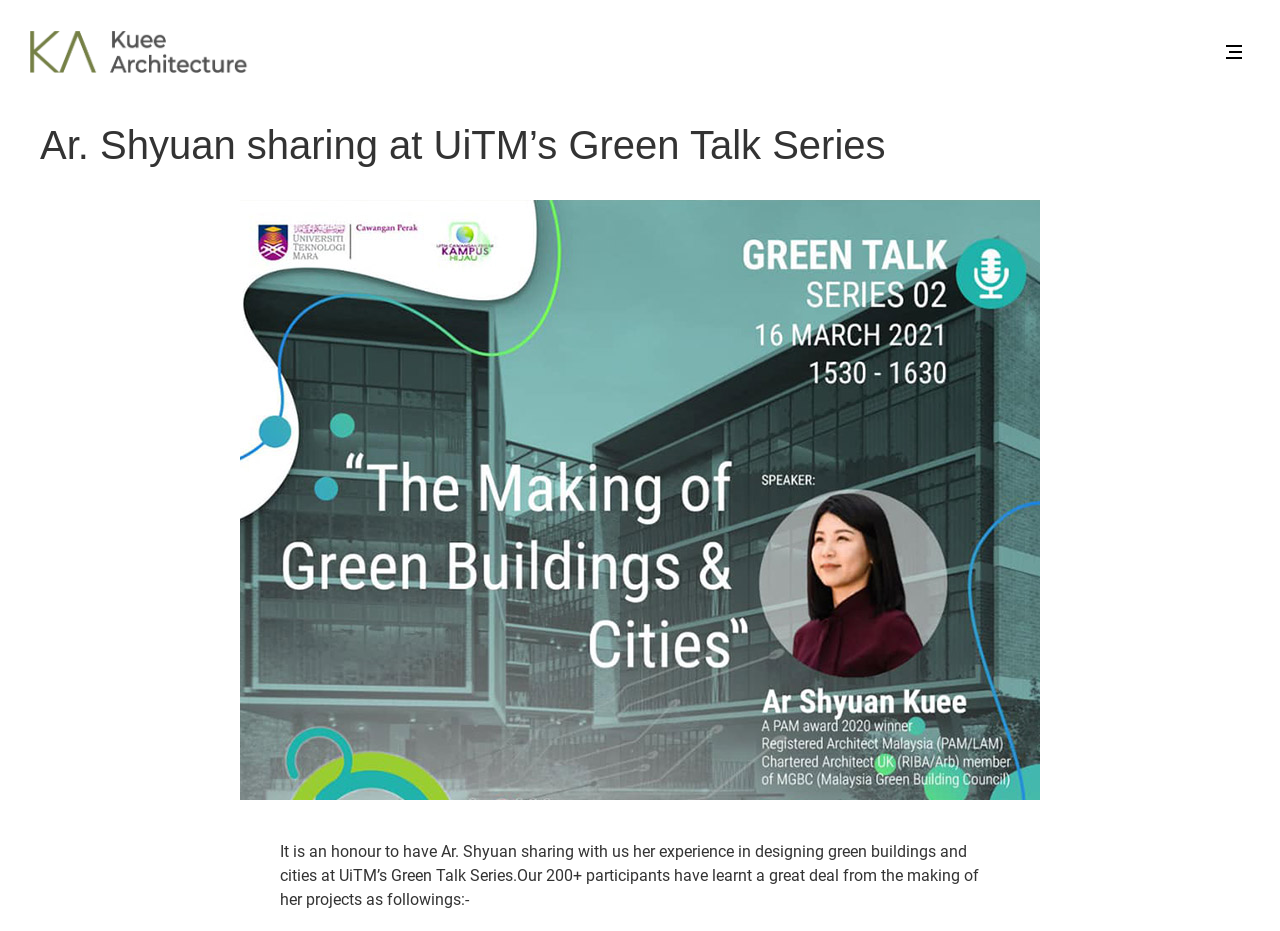What is the topic of the Green Talk Series?
Based on the screenshot, answer the question with a single word or phrase.

Green buildings and cities